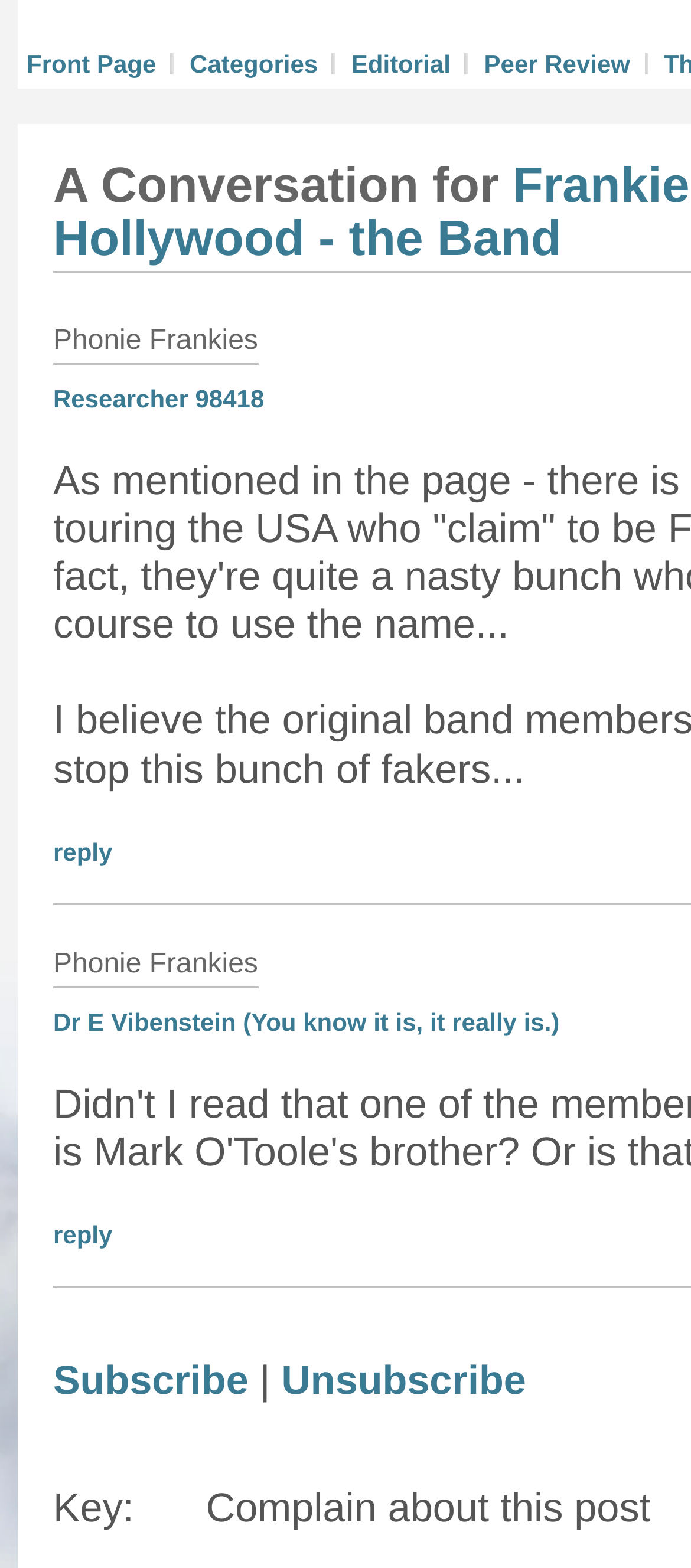Find the bounding box coordinates for the UI element that matches this description: "Researcher 98418".

[0.077, 0.244, 1.0, 0.264]